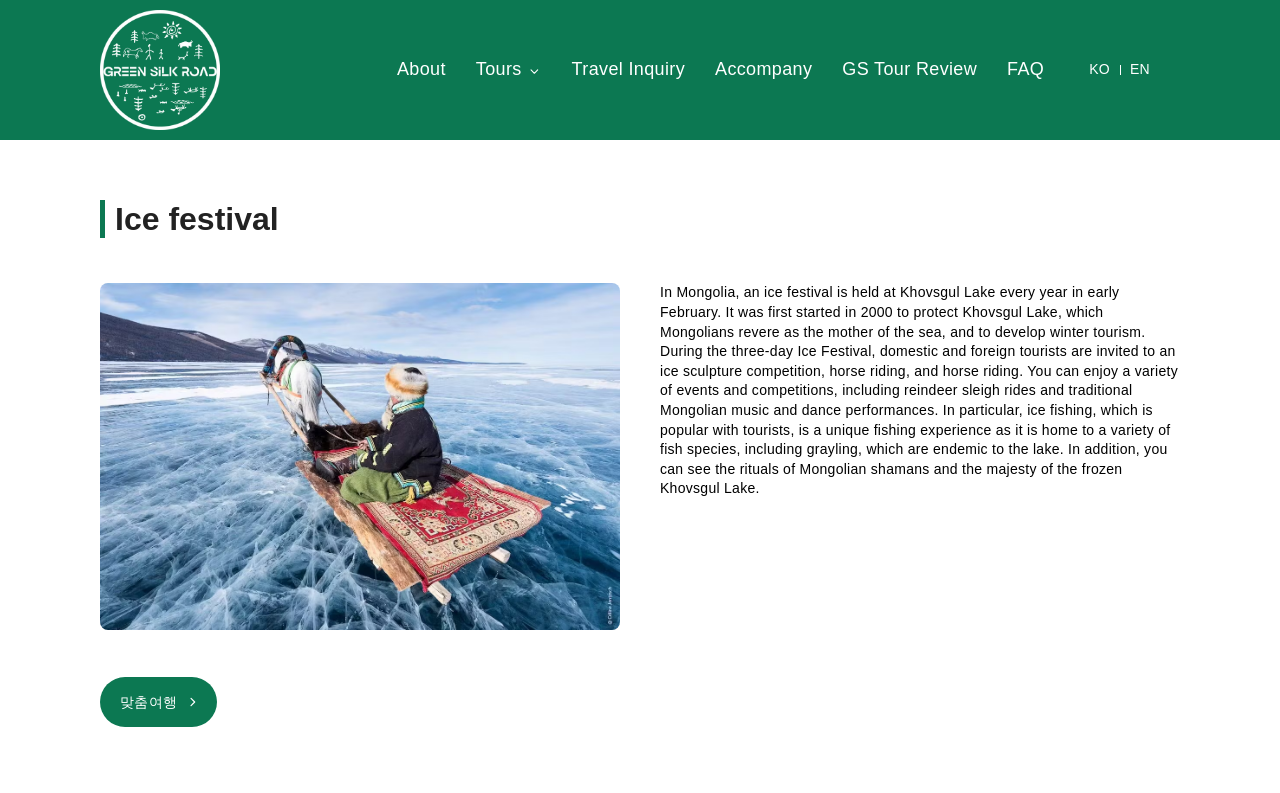What is the name of the lake mentioned?
Please craft a detailed and exhaustive response to the question.

The webpage mentions an ice festival held at Khovsgul Lake every year in early February, which is revered by Mongolians as the mother of the sea.